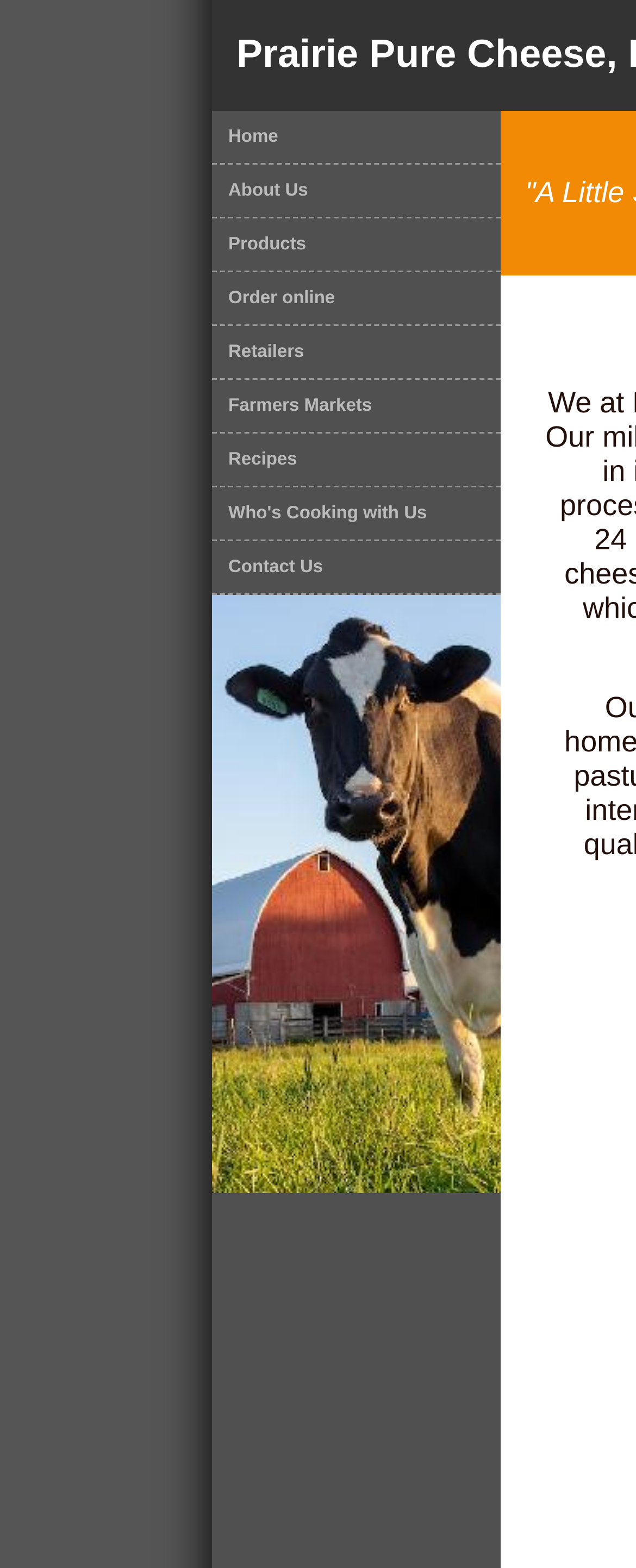Find the primary header on the webpage and provide its text.

Prairie Pure Cheese, LLC